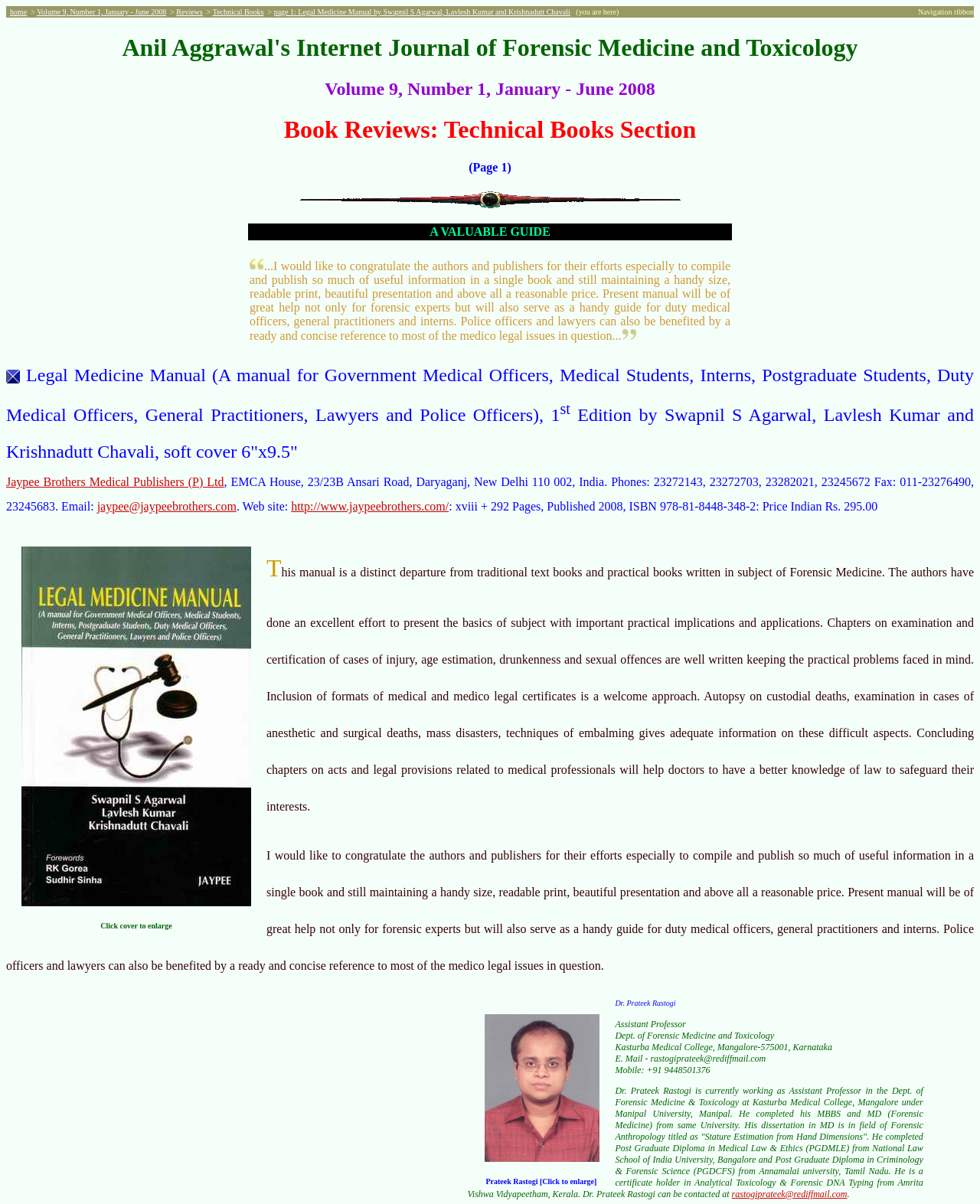Pinpoint the bounding box coordinates of the clickable element needed to complete the instruction: "visit Jaypee Brothers Medical Publishers website". The coordinates should be provided as four float numbers between 0 and 1: [left, top, right, bottom].

[0.297, 0.415, 0.458, 0.426]